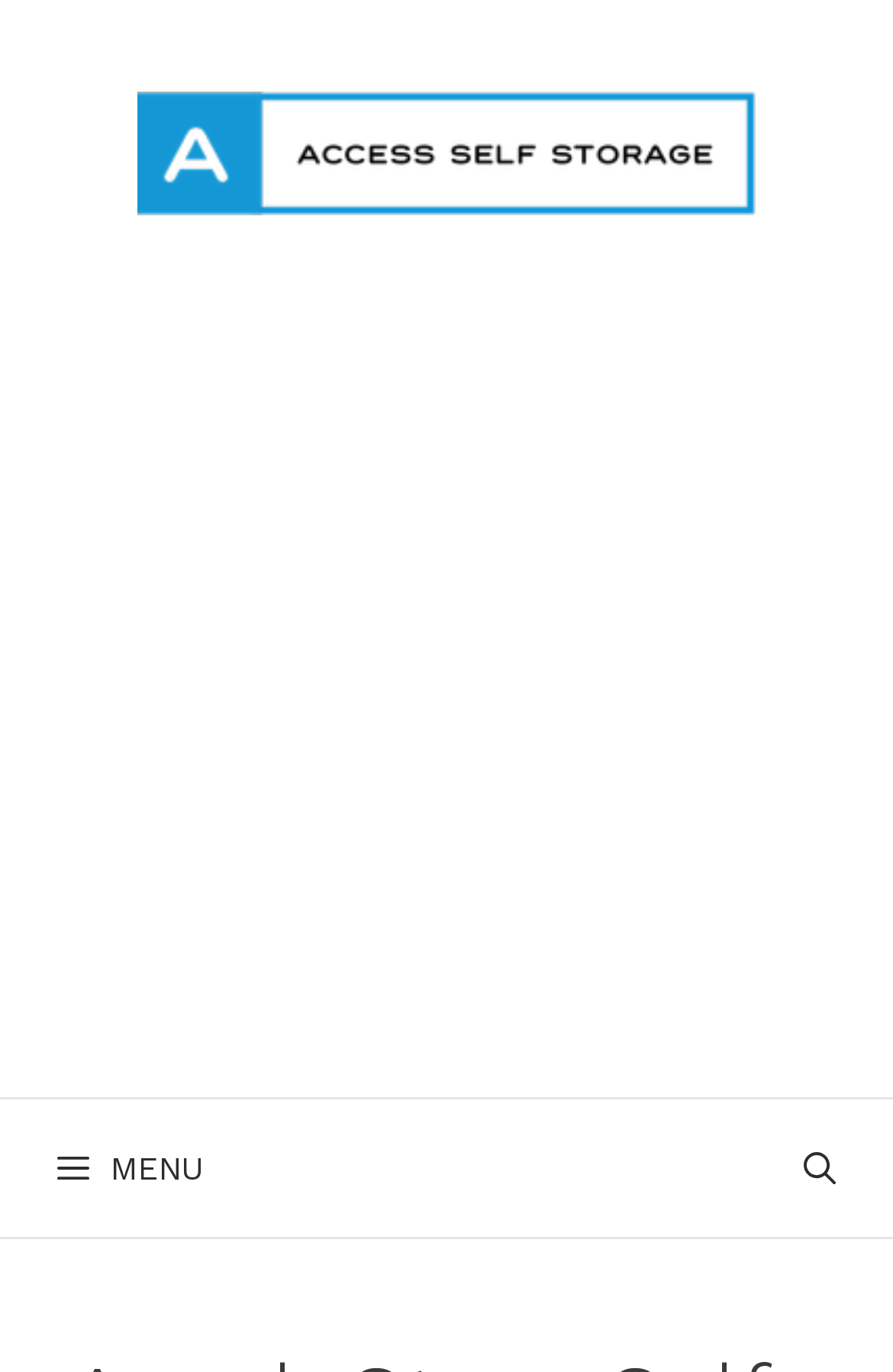Please locate and retrieve the main header text of the webpage.

AmpleStore Self Storage – Redruth